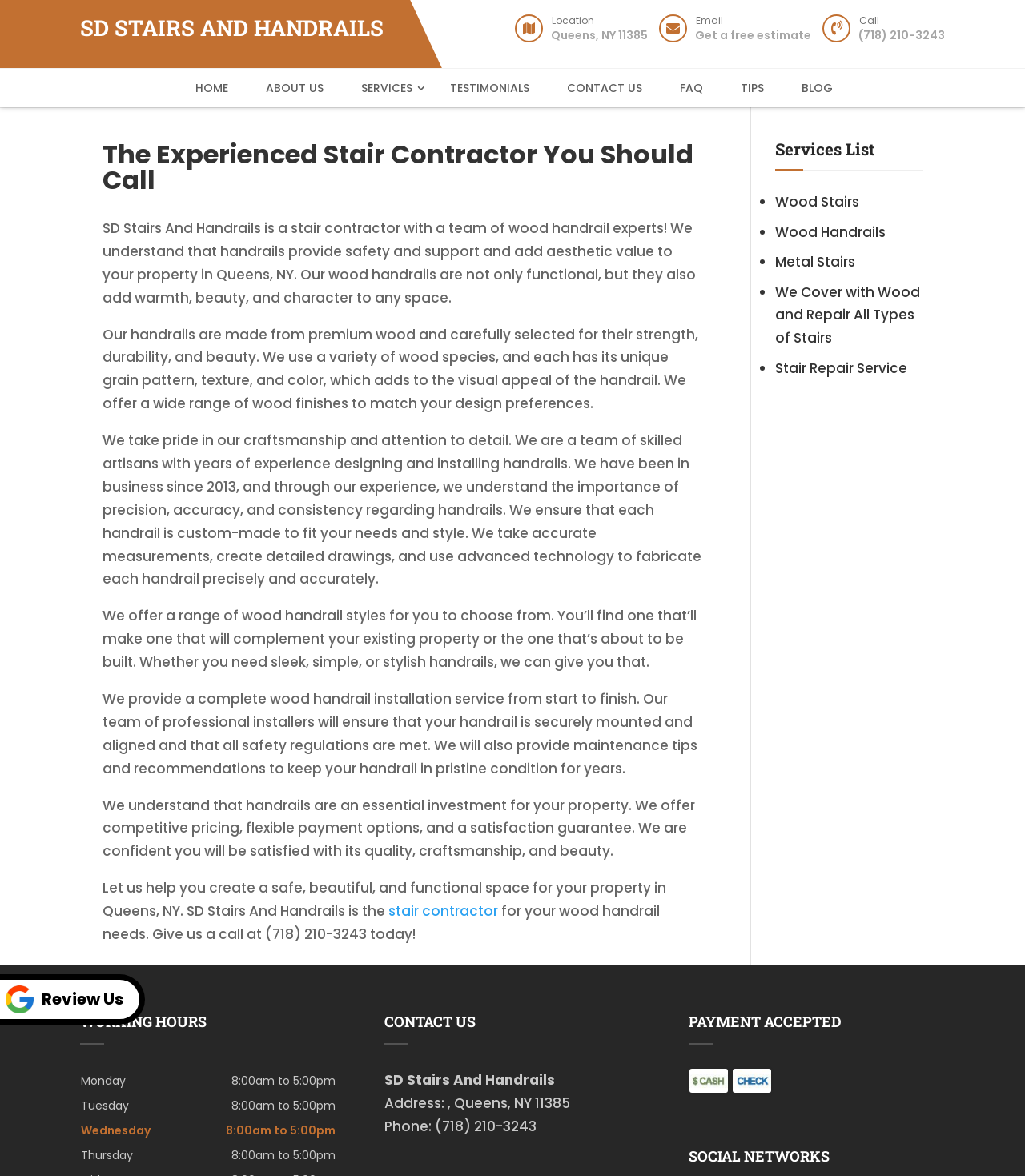Please provide a brief answer to the following inquiry using a single word or phrase:
What types of payment are accepted?

Cash and Check